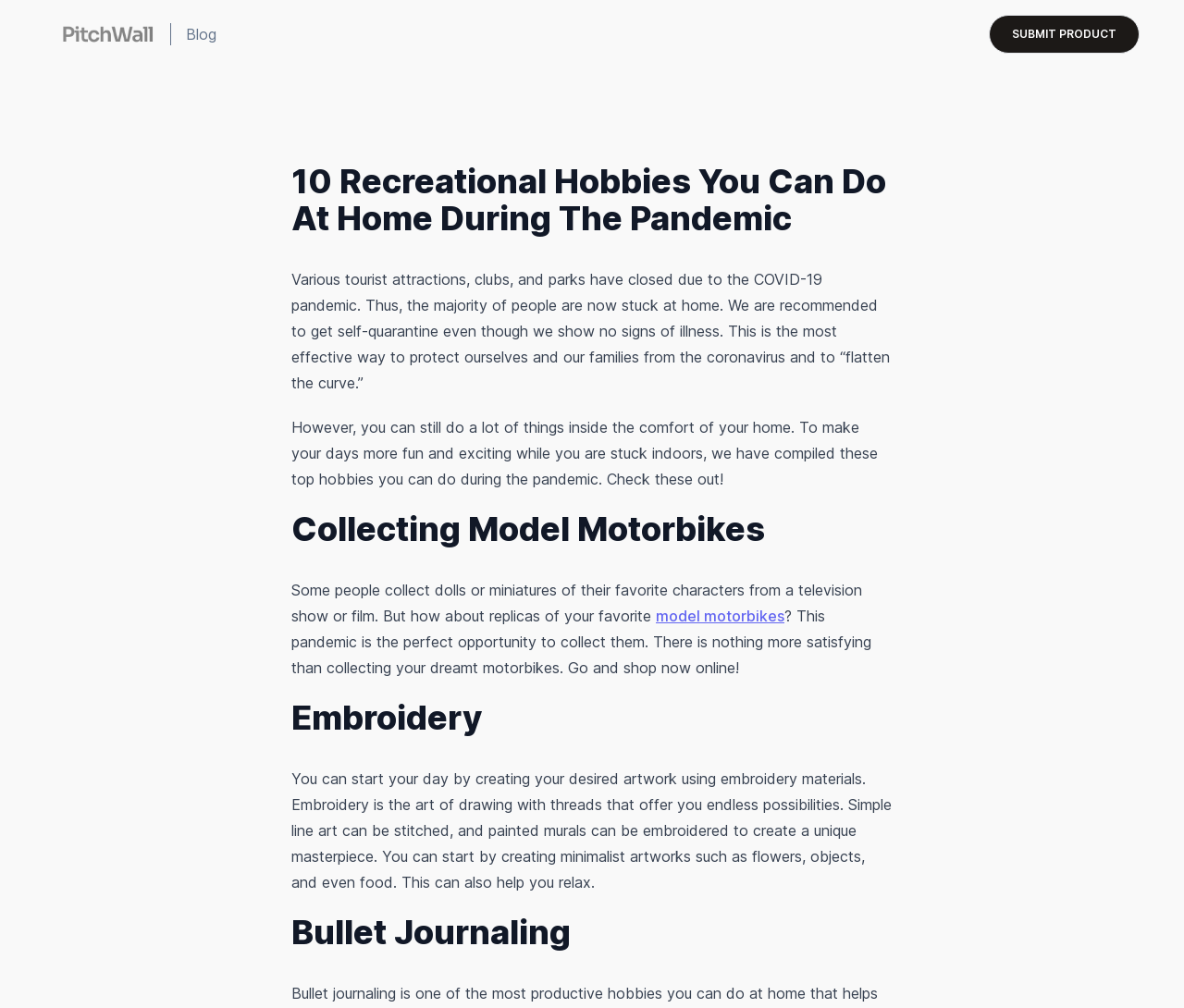Please determine the bounding box coordinates for the UI element described as: "model motorbikes".

[0.554, 0.602, 0.662, 0.62]